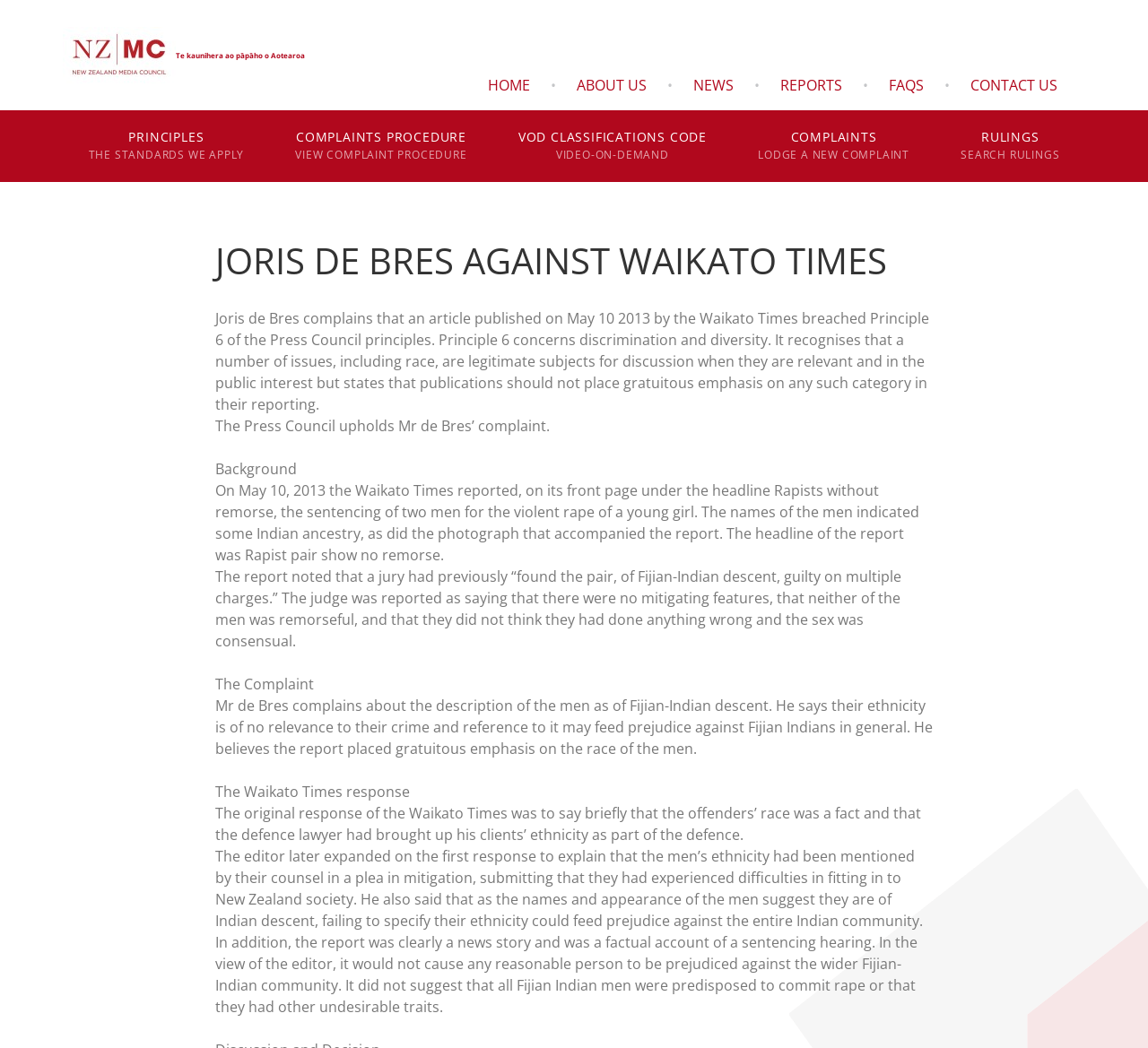Please identify the bounding box coordinates of the clickable region that I should interact with to perform the following instruction: "Search rulings". The coordinates should be expressed as four float numbers between 0 and 1, i.e., [left, top, right, bottom].

[0.83, 0.105, 0.93, 0.174]